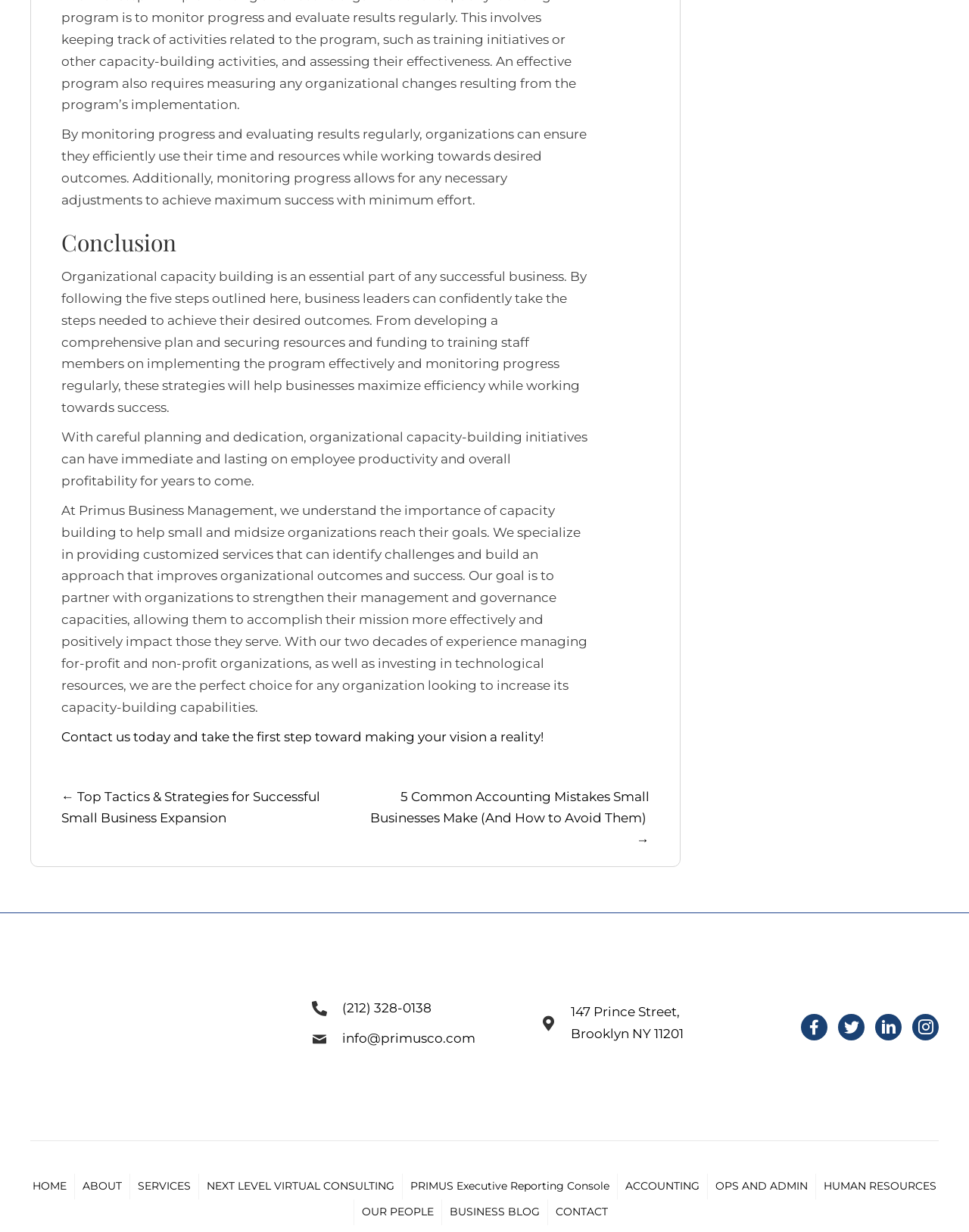Determine the bounding box coordinates of the clickable region to follow the instruction: "Click the 'Posts' navigation".

[0.063, 0.638, 0.67, 0.691]